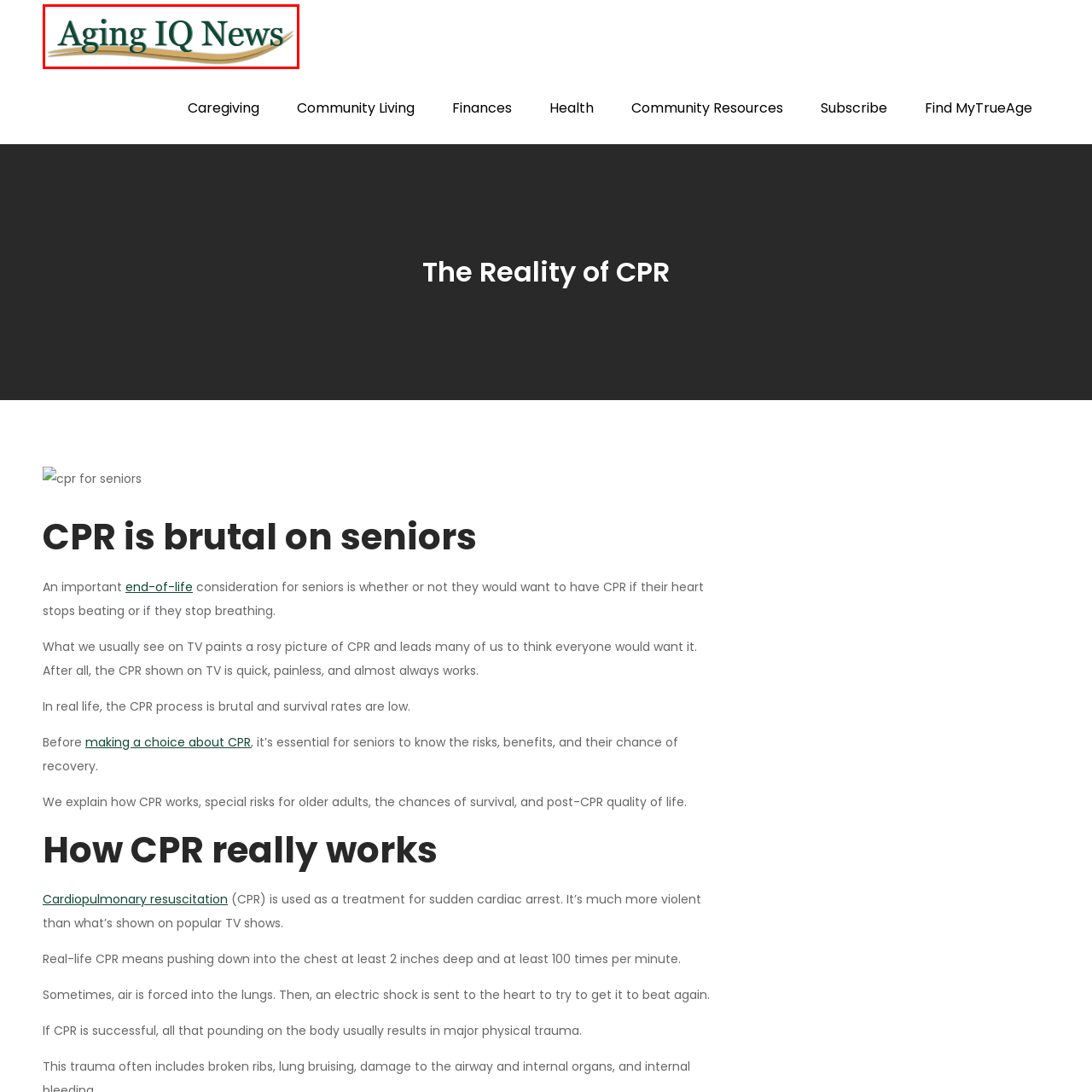Describe extensively the image content marked by the red bounding box.

The image features the logo of "Aging I.Q. News," presented in a clean and professional design. It prominently displays the text "Aging I.Q. News" in a stylish font, with a green color scheme that reflects a sense of vitality and connection to health and well-being. A subtle golden curve beneath the text adds a touch of elegance to the logo. This branding aims to convey a focus on relevant news and information tailored for seniors and their caregivers, likely addressing important topics such as health, aging, and caregiving practices. The logo’s simplicity and clarity make it easily recognizable, symbolizing a dedication to enhancing the quality of life for older adults.